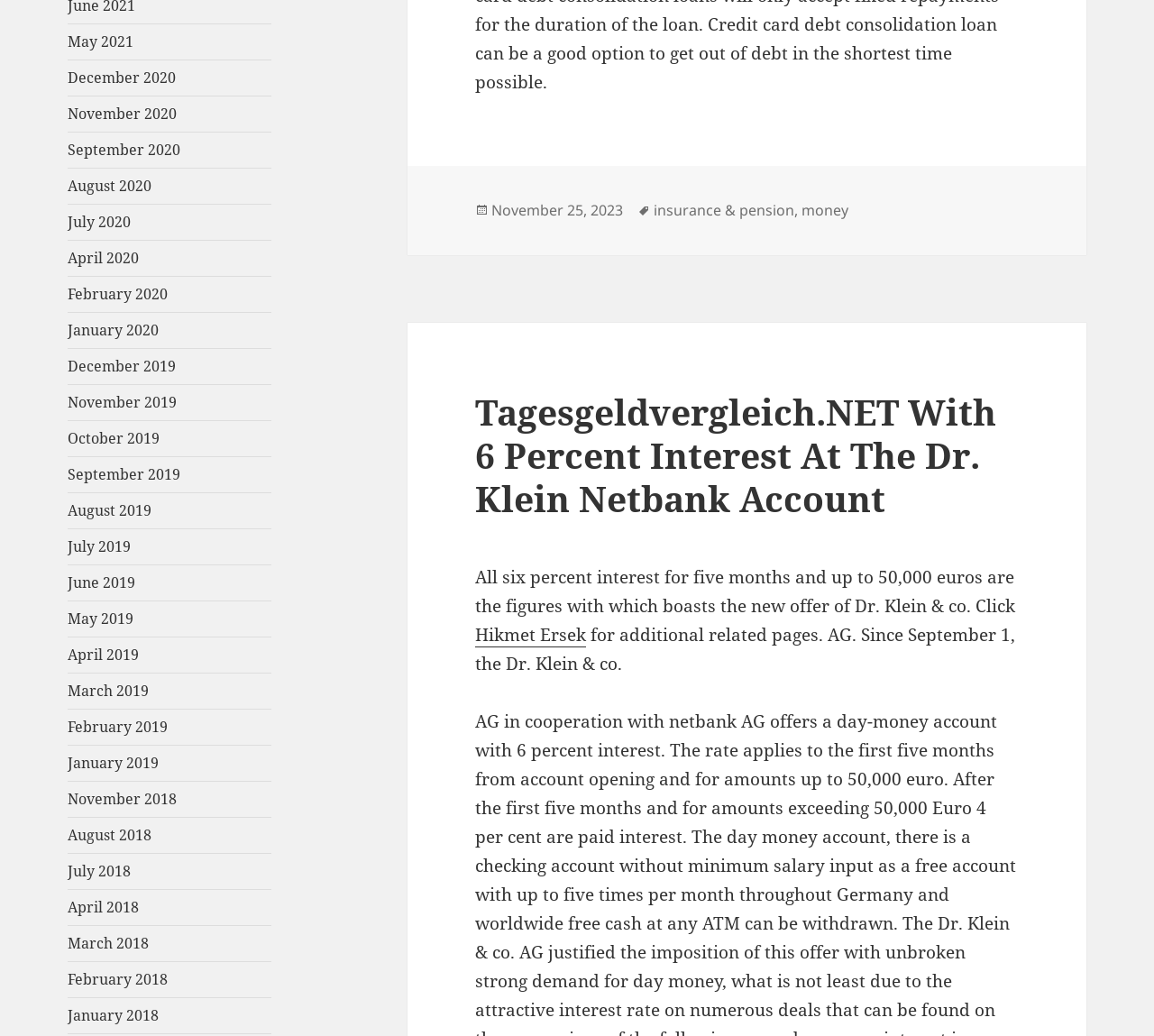Provide a one-word or one-phrase answer to the question:
Who is the author of the post?

Hikmet Ersek